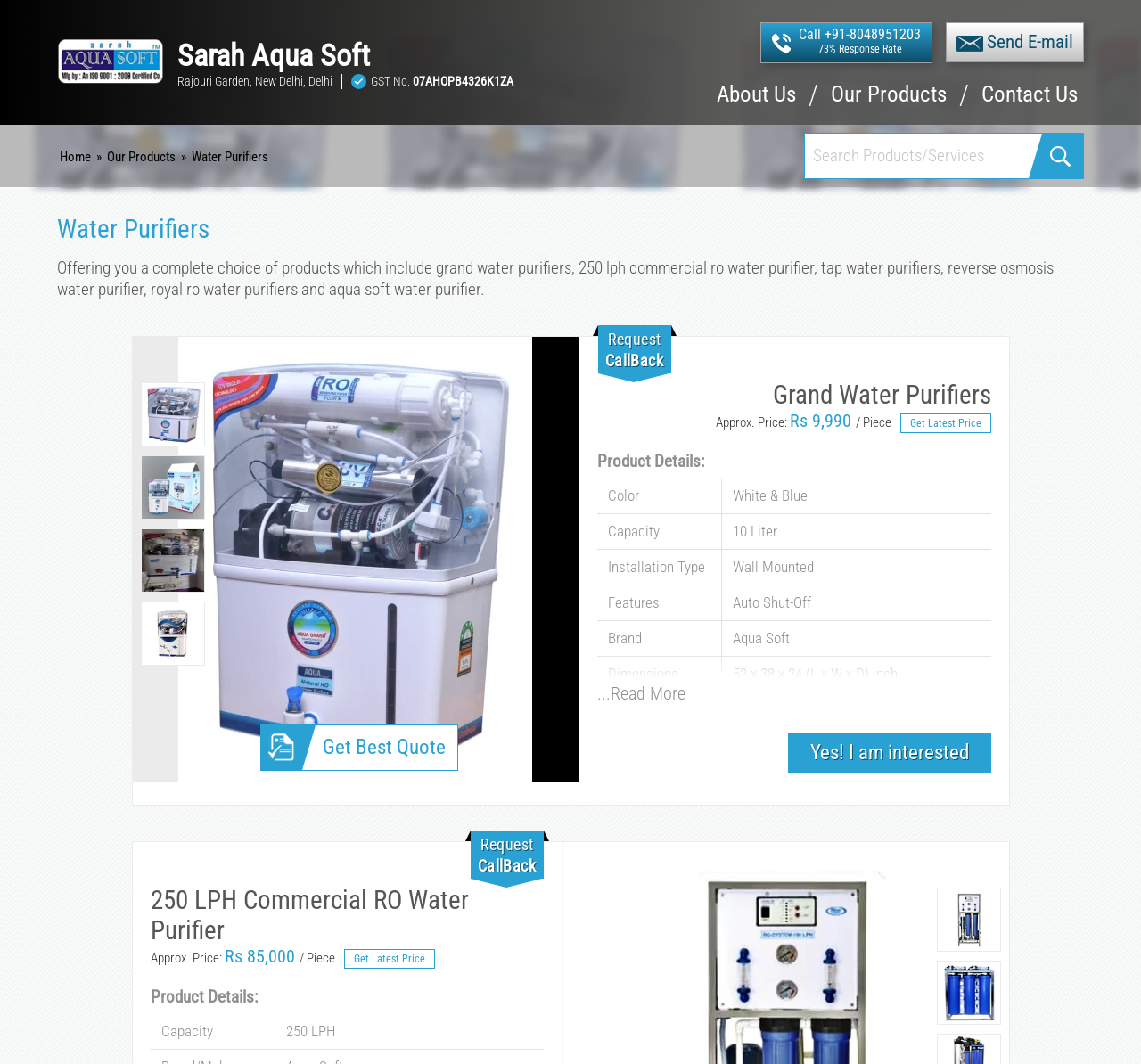Show the bounding box coordinates for the element that needs to be clicked to execute the following instruction: "Learn more about 250 LPH Commercial RO Water Purifier". Provide the coordinates in the form of four float numbers between 0 and 1, i.e., [left, top, right, bottom].

[0.132, 0.832, 0.477, 0.889]